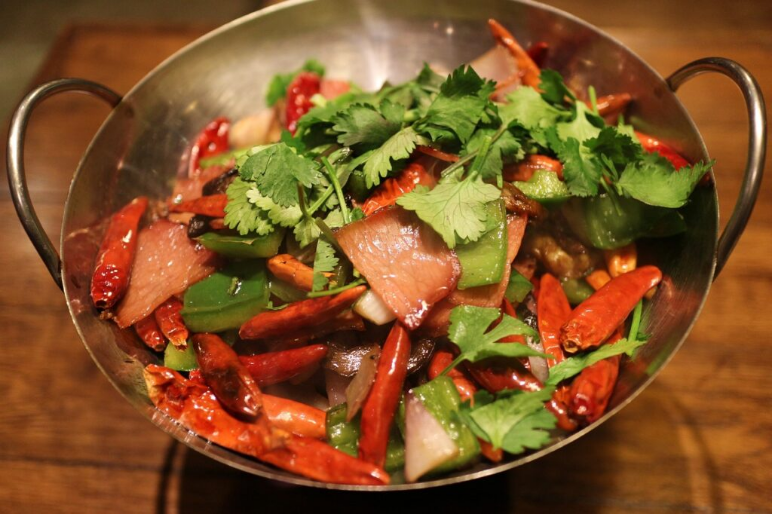Convey all the details present in the image.

This vibrant image showcases a bowl filled with a colorful medley of ingredients featuring red chillies, green bell peppers, and cilantro. The dish highlights the use of red chillies, which are celebrated for their ability to add heat, flavor, and vibrant color to various cuisines, including Indian, Mexican, Chinese, and Thai dishes. Not only are red chillies a culinary staple, but they also offer numerous health benefits. Packed with essential vitamins—such as A, C, and K—and minerals like potassium, magnesium, and iron, they contribute positively to health. Capsaicin, the compound responsible for the spiciness of red chillies, is noted for its potential benefits in reducing inflammation and enhancing metabolism. This image encapsulates the essence of red chillies as both a flavorful and nutritious ingredient.